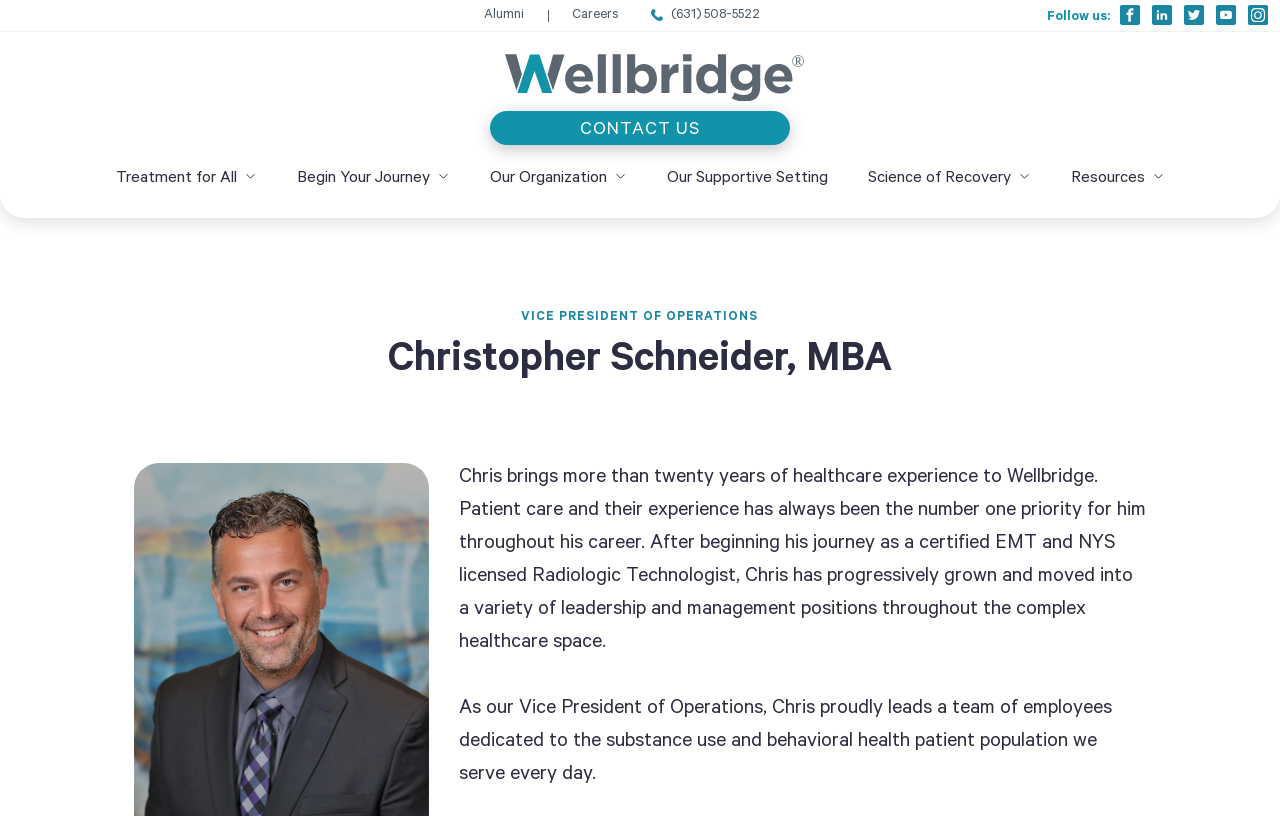Please analyze the image and provide a thorough answer to the question:
What is the phone number to contact?

I found the phone number by looking at the link element with the text '(631) 508-5522' which is located at the top of the webpage, indicating it's a contact information.